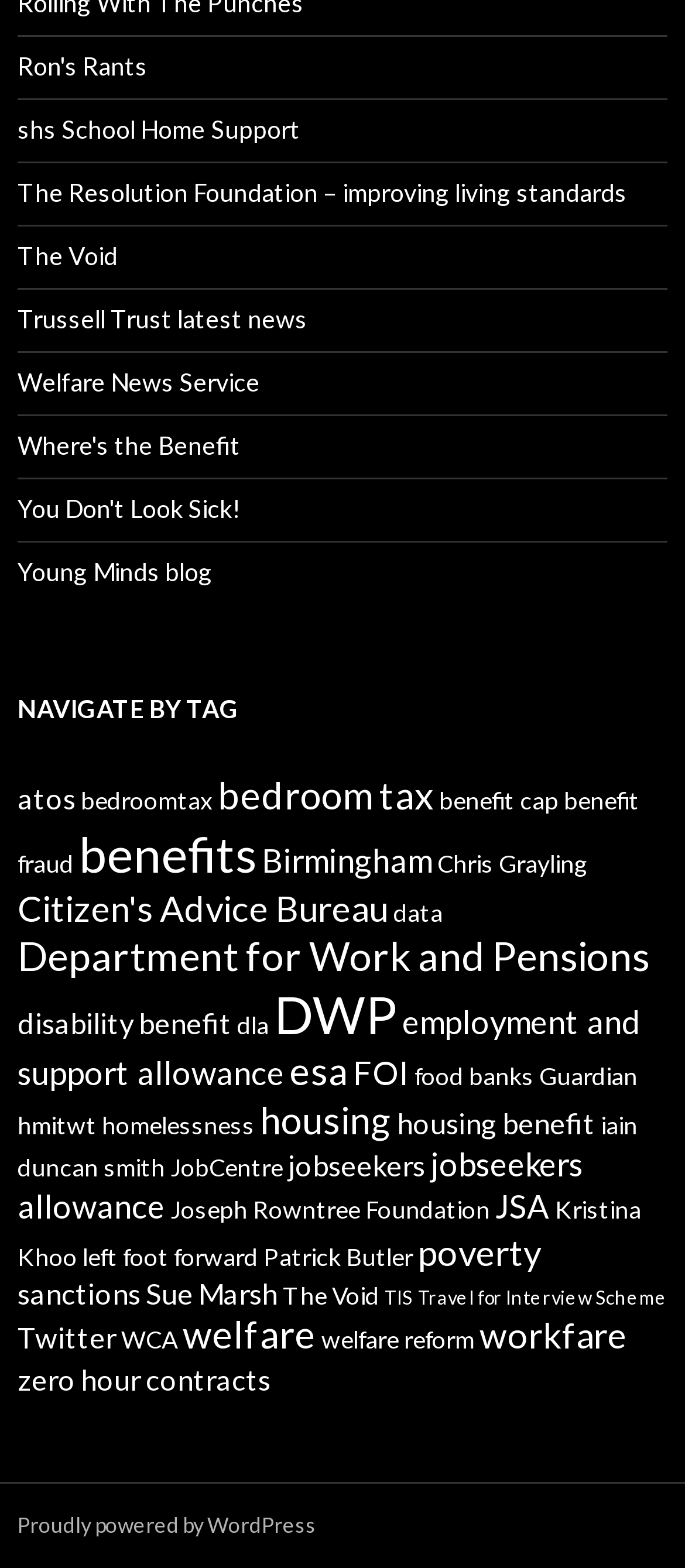Can you determine the bounding box coordinates of the area that needs to be clicked to fulfill the following instruction: "Read 'Young Minds blog'"?

[0.026, 0.355, 0.31, 0.374]